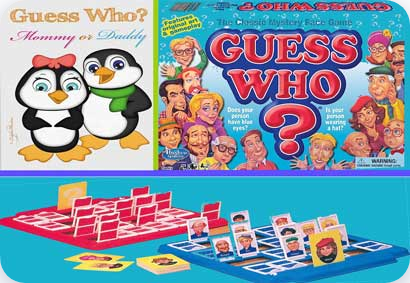Examine the screenshot and answer the question in as much detail as possible: How many versions of the game are shown in the image?

The image showcases three versions of the game: the original game design at the top, a themed edition titled 'Guess Who? Mommy or Daddy' in the middle, and a gameplay setup at the bottom, which illustrates the interactive nature of the game.